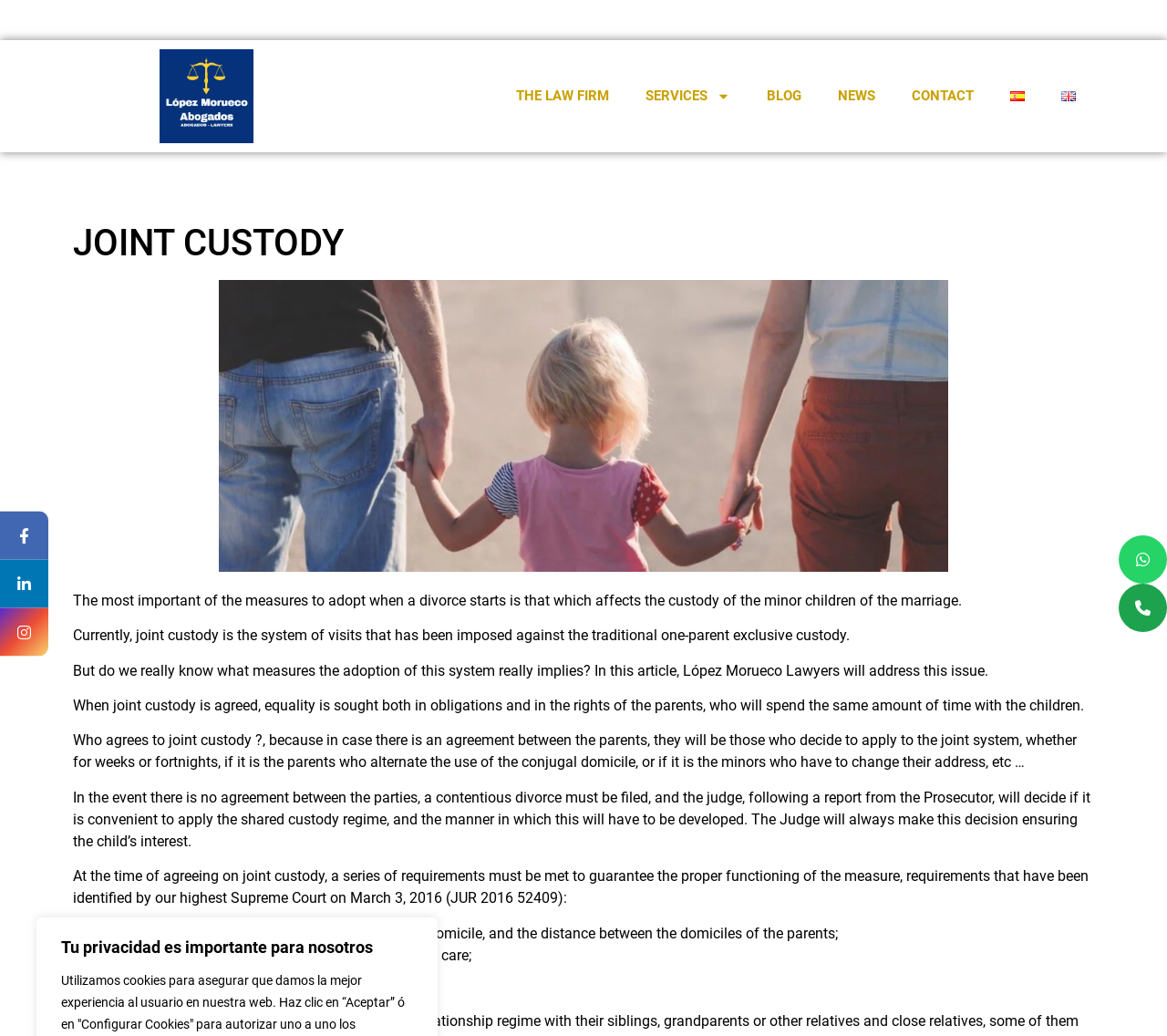Provide a brief response to the question using a single word or phrase: 
What is the phone number of López Morueco Abogados?

+34 96 571 25 71